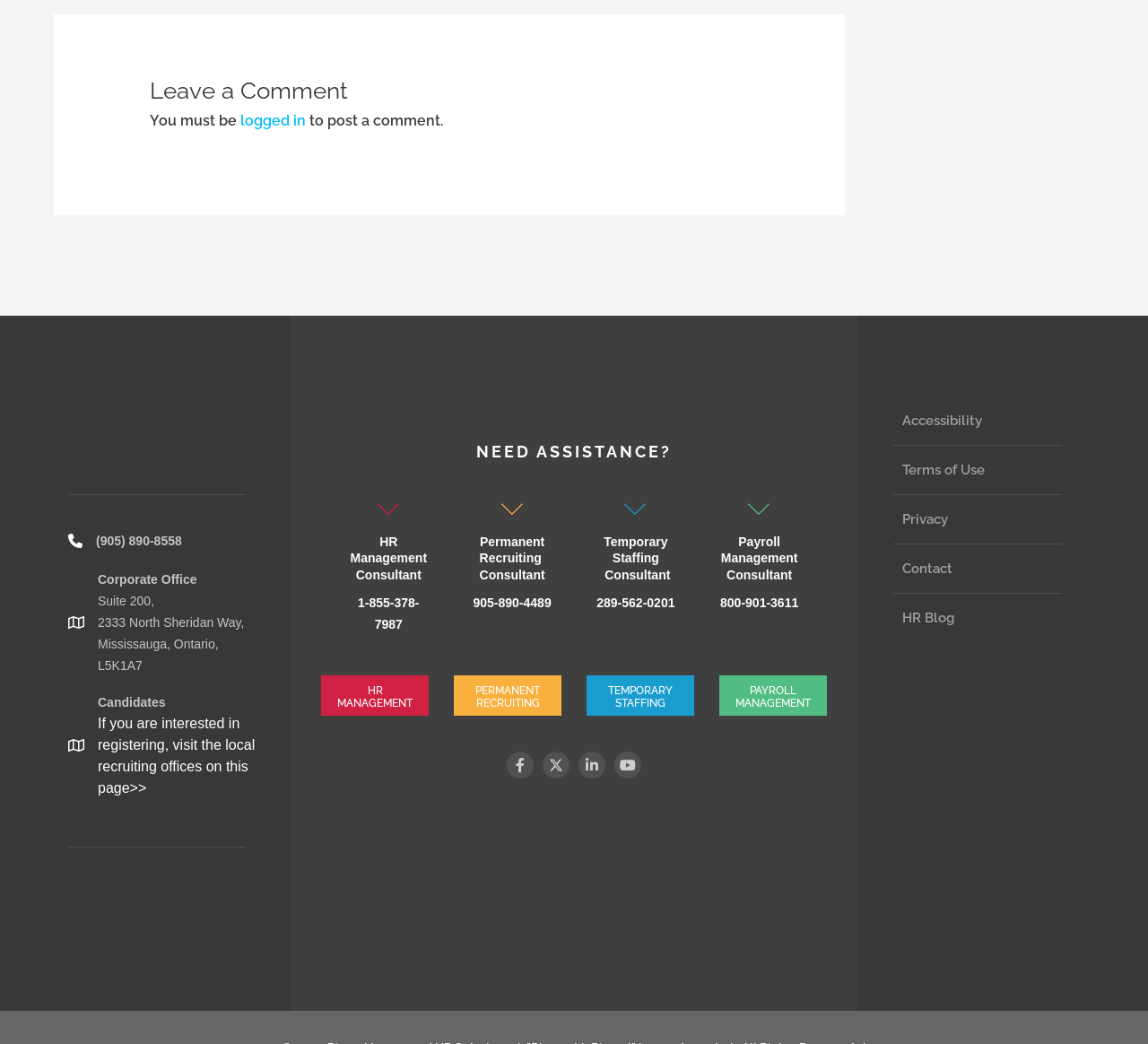Look at the image and give a detailed response to the following question: What is the social media platform represented by the button with the image of a bird?

I found the social media platform by looking at the button element with the image of a bird, which is a common representation of Twitter. The button is located near the bottom of the page.